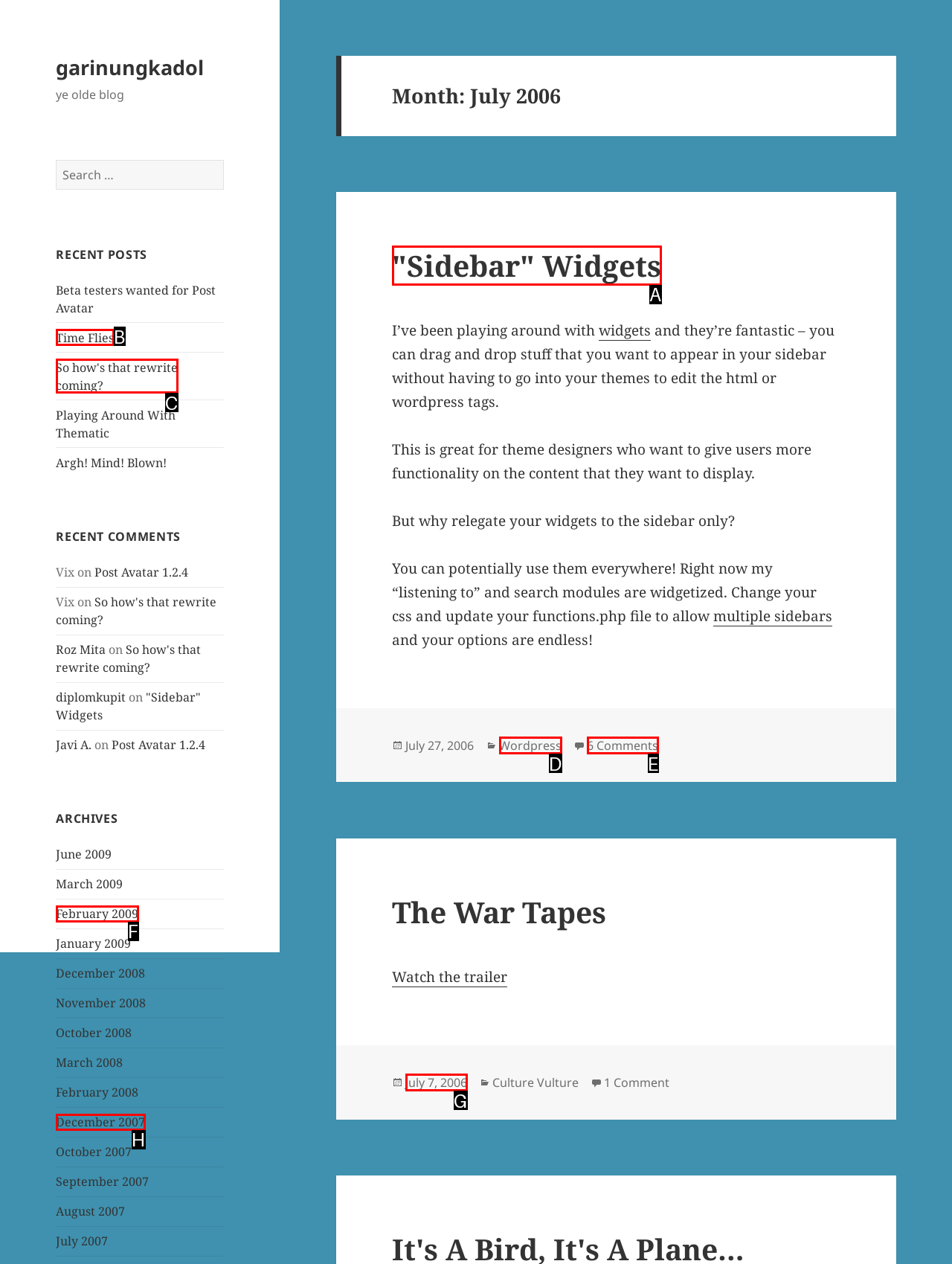Determine the UI element that matches the description: Time Flies
Answer with the letter from the given choices.

B